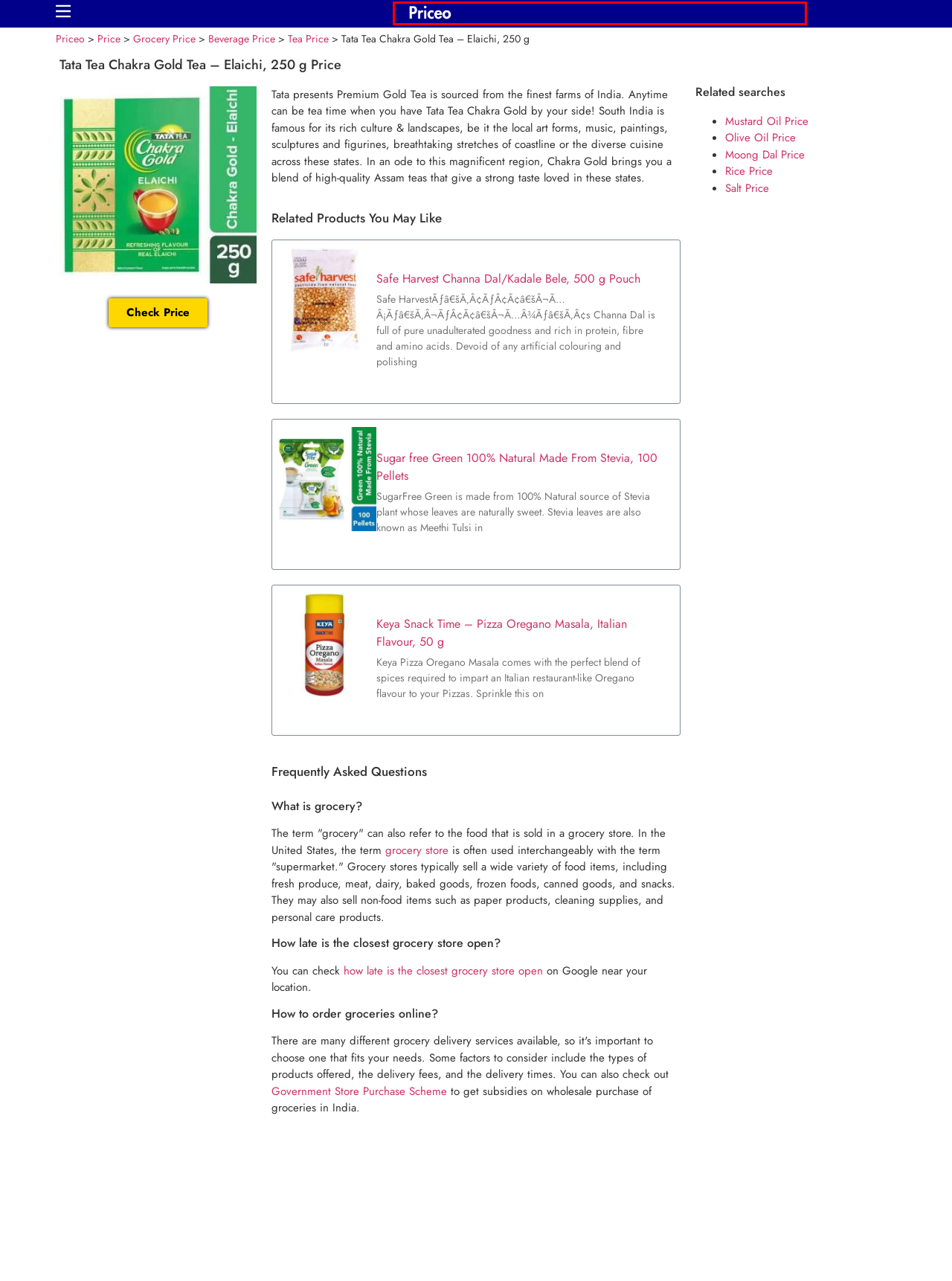Observe the webpage screenshot and focus on the red bounding box surrounding a UI element. Choose the most appropriate webpage description that corresponds to the new webpage after clicking the element in the bounding box. Here are the candidates:
A. Beverage Price, Beverage Price in India | Priceo
B. Moong Dal Price, Moong Dal Price in India | Priceo
C. Priceo: Best Price Comparison Website in India
D. Latest Price Lists in India | Priceo
E. Tea Price, Tea Price List | Priceo
F. Grocery Price, Grocery Price List in India | Priceo
G. Amazon.in Bestsellers: The most popular items on Amazon
H. Salt Price, Salt Price in India | Priceo

C